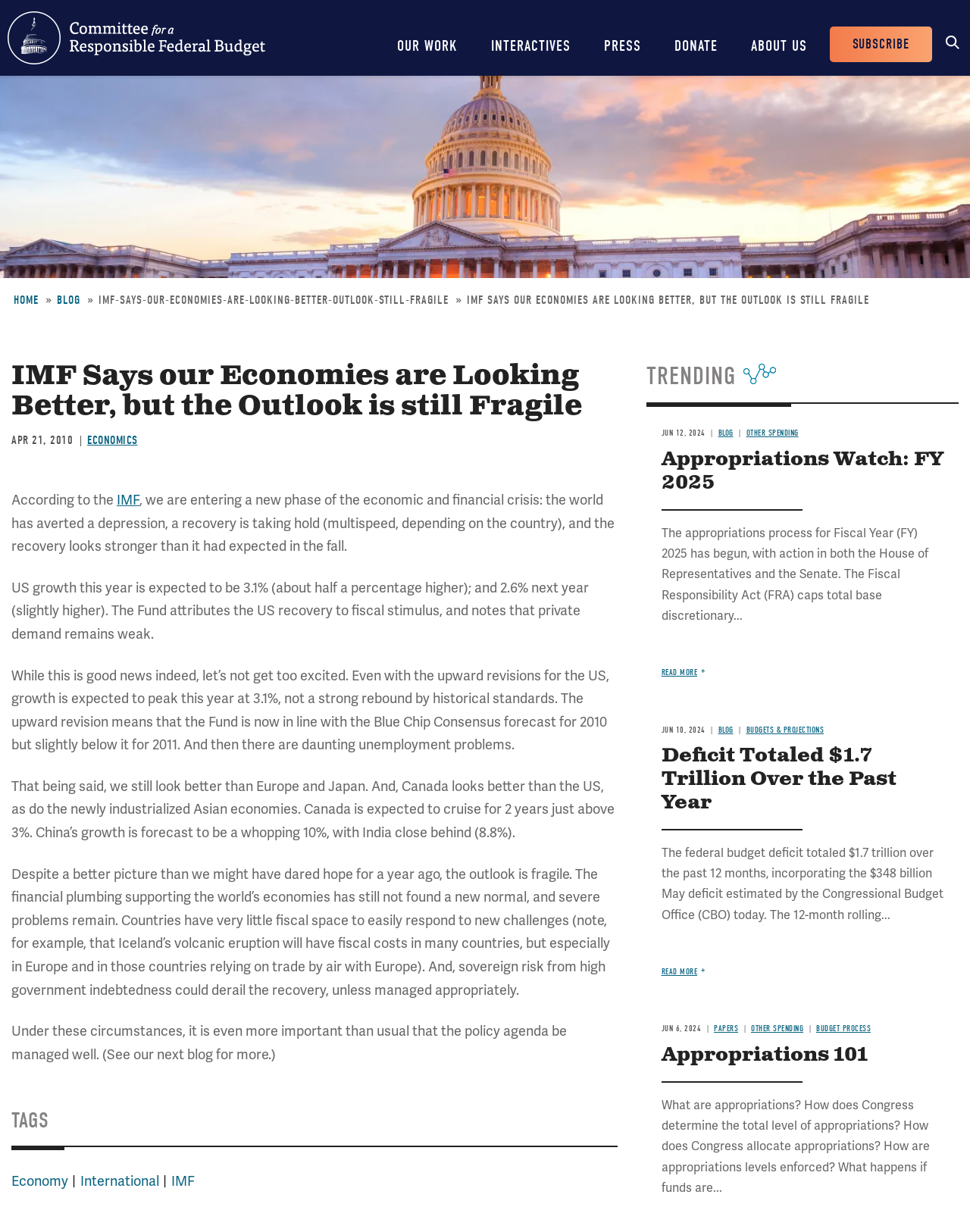Give a succinct answer to this question in a single word or phrase: 
What is the name of the organization?

Committee for a Responsible Federal Budget